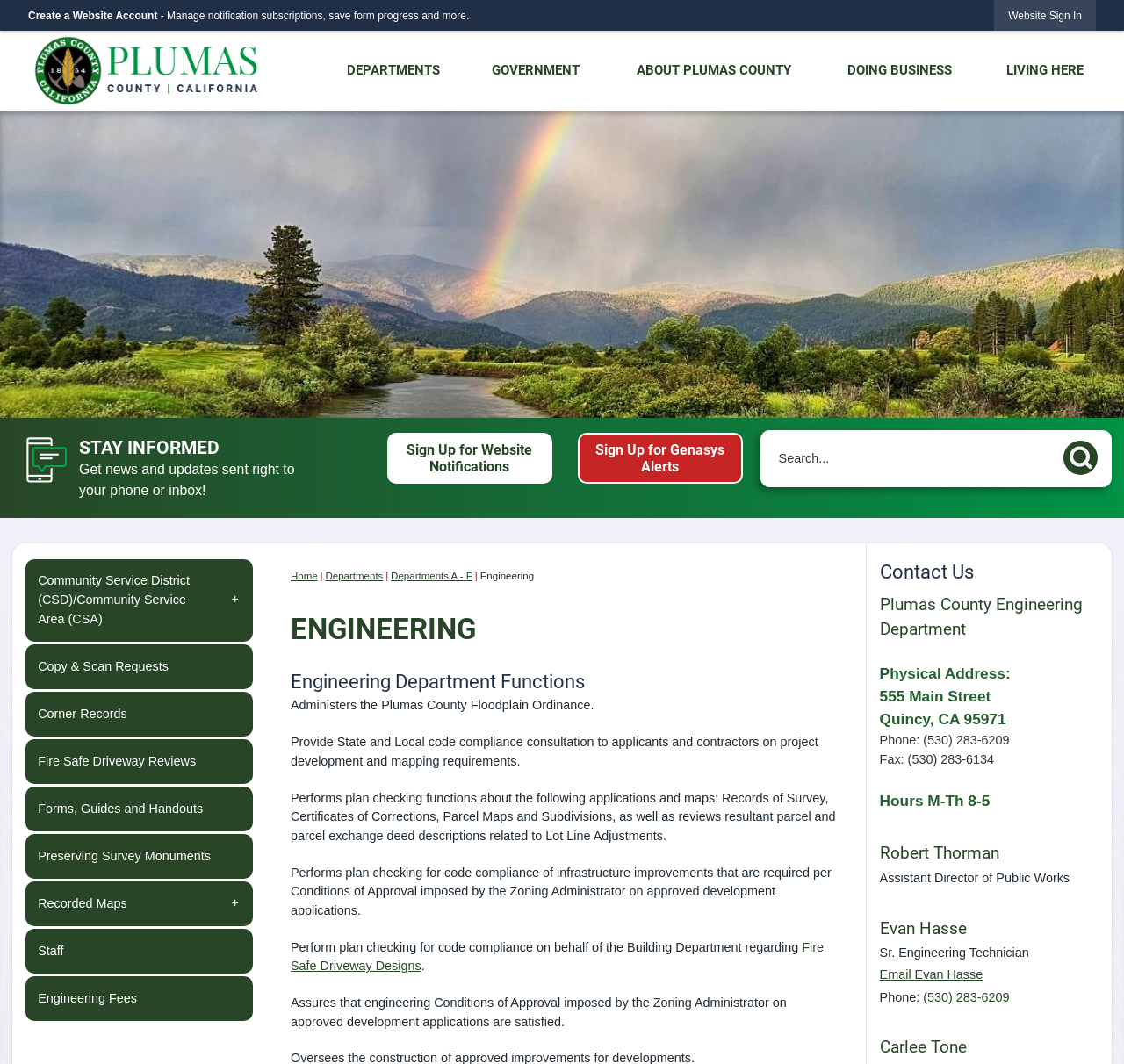Use a single word or phrase to respond to the question:
What is the phone number of the Engineering Department?

(530) 283-6209